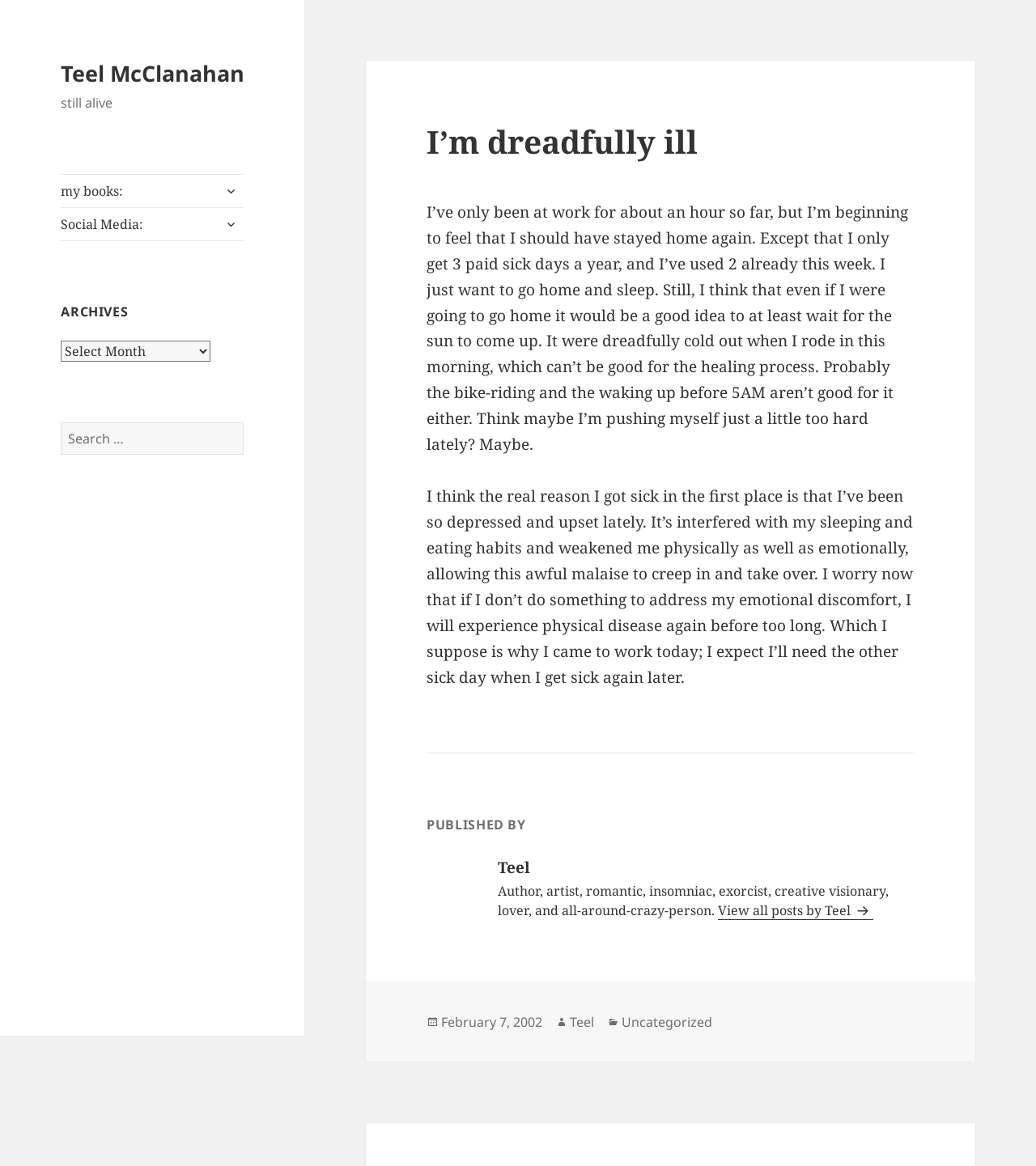Find the bounding box of the UI element described as: "Teel". The bounding box coordinates should be given as four float values between 0 and 1, i.e., [left, top, right, bottom].

[0.55, 0.869, 0.573, 0.885]